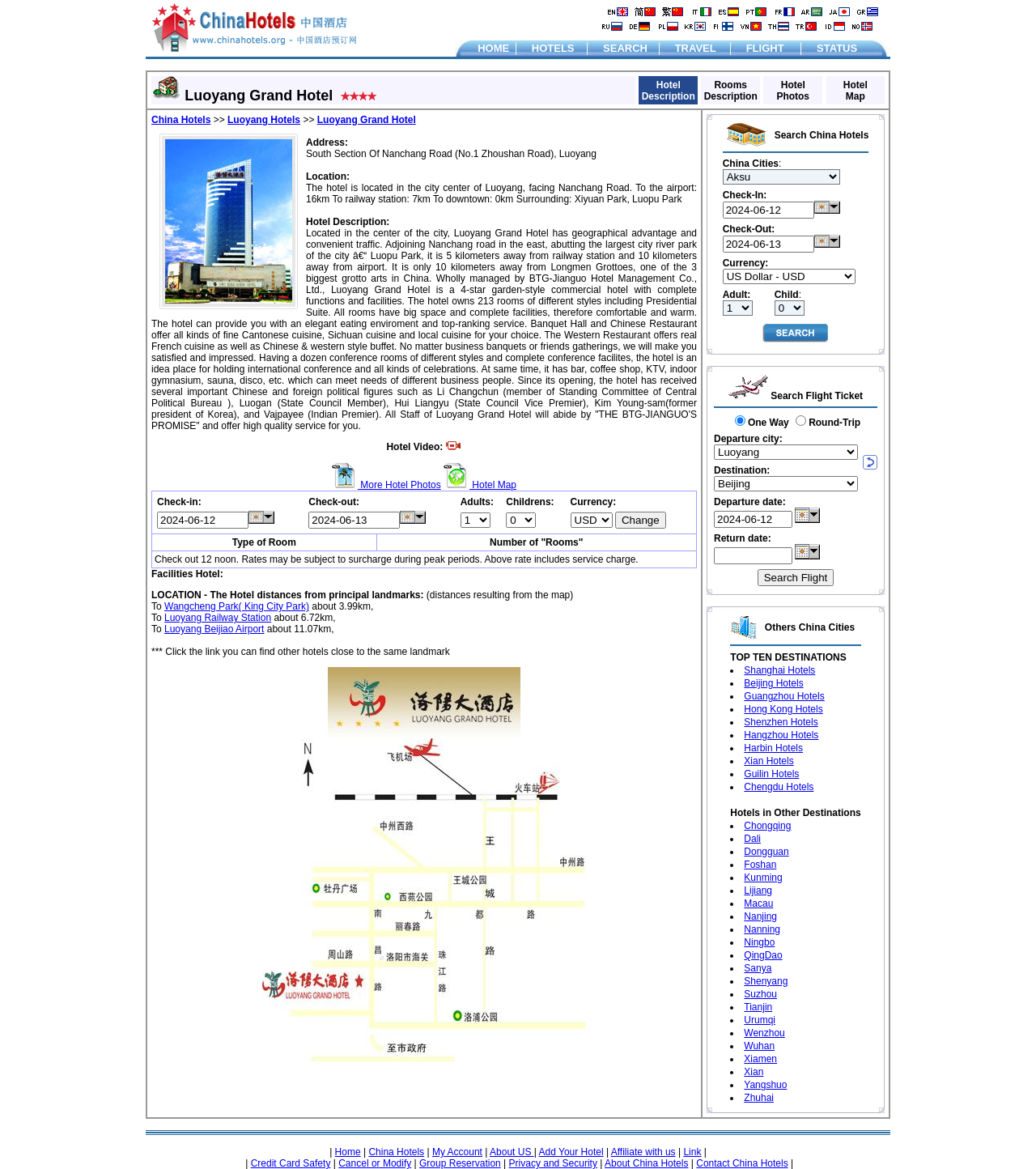Using the given description, provide the bounding box coordinates formatted as (top-left x, top-left y, bottom-right x, bottom-right y), with all values being floating point numbers between 0 and 1. Description: About China Hotels

[0.584, 0.99, 0.664, 1.0]